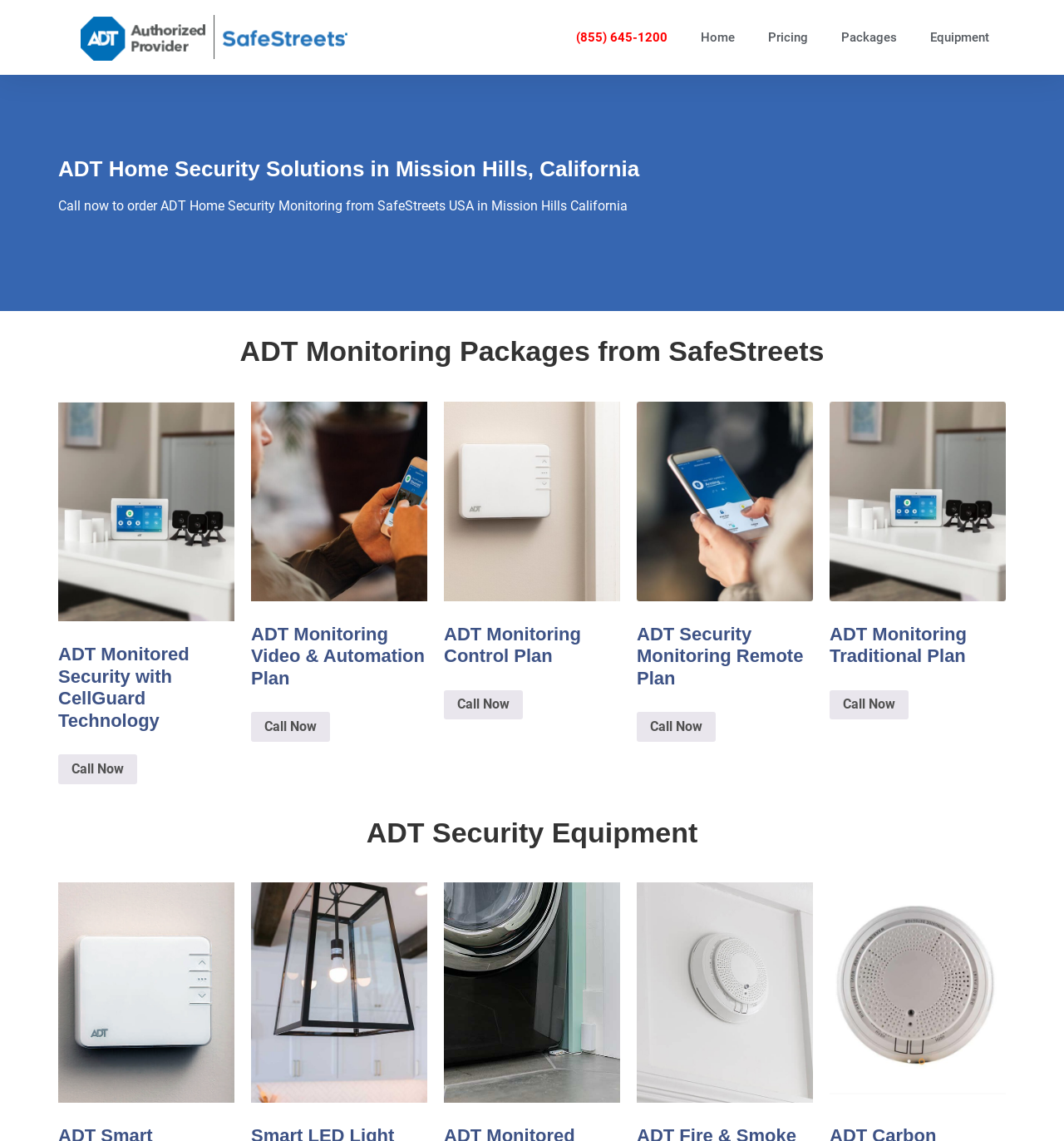Offer a meticulous description of the webpage's structure and content.

The webpage is about ADT home security systems in Mission Hills, California, offering 24/7 monitoring services for burglary, break-ins, and home invasions. At the top, there is a link to an ADT authorized security dealer, accompanied by an image. 

To the right of the top section, there are five navigation links: "Home", "Pricing", "Packages", "Equipment", and a phone number "(855) 645-1200". 

Below the top section, there is a heading that reads "ADT Home Security Solutions in Mission Hills, California". Underneath, there is a call-to-action text "Call now to order ADT Home Security Monitoring from SafeStreets USA in Mission Hills California". 

The main content of the page is divided into four sections, each describing a different ADT monitoring package: "ADT Monitored Security with CellGuard Technology", "ADT Monitoring Video & Automation Plan", "ADT Monitoring Control Plan", and "ADT Security Monitoring Remote Plan". Each section has a link to the package, an image, and a heading with the package name. There is also a "Call Now" link below each package description.

To the right of the package sections, there is a section titled "ADT Security Equipment", showcasing five images of different security devices: ADT Smart Thermostat, Smart LED Light Bulb, ADT Flood Sensors, ADT Fire & Smoke Detectors, and ADT Carbon Monoxide Detector.